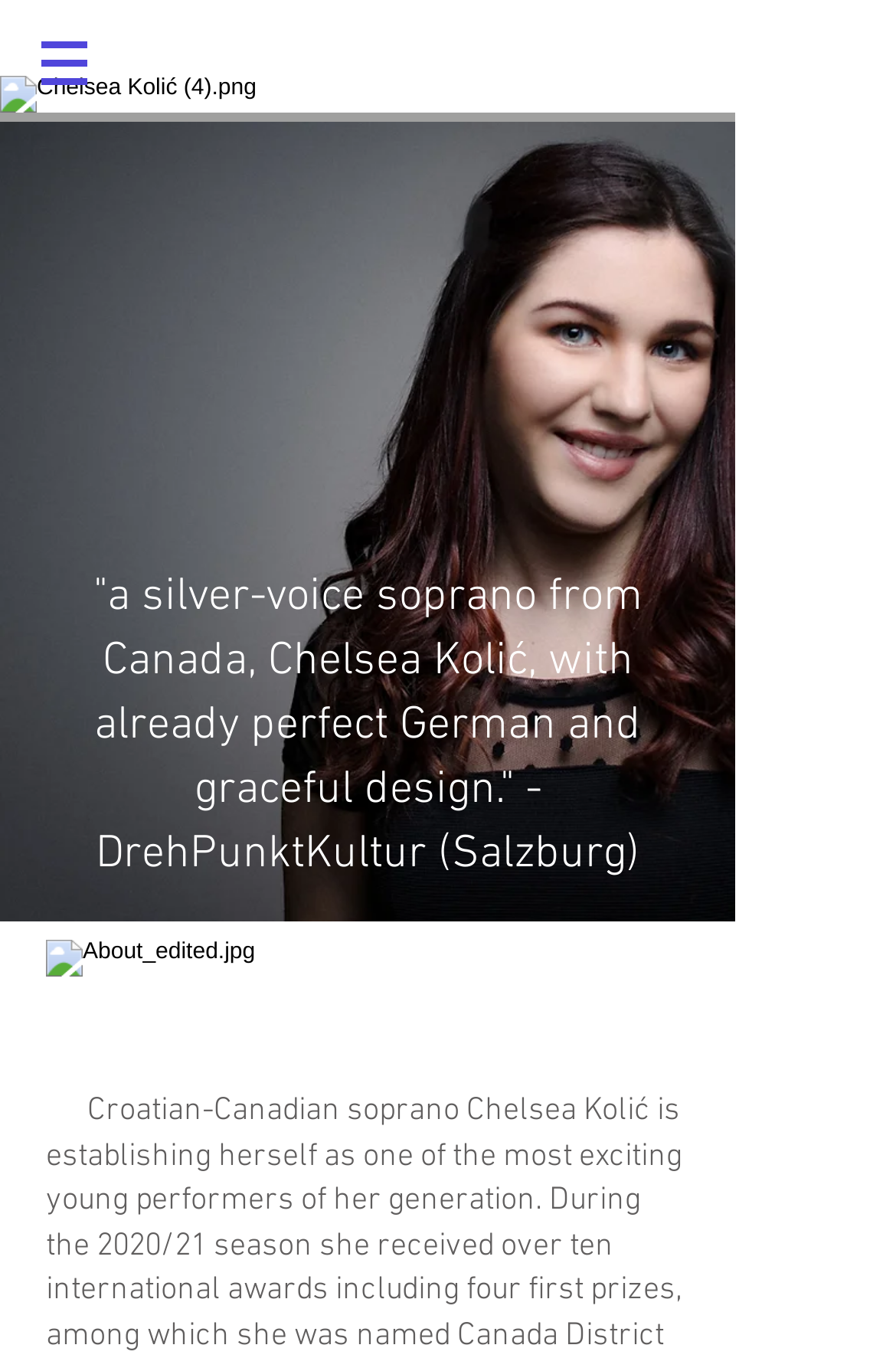Using the elements shown in the image, answer the question comprehensively: What is the profession of the person in the image?

Based on the image and the text description, it appears that the person in the image is a soprano, which is a type of classical singer. The text description mentions 'a silver-voice soprano from Canada, Chelsea Kolić', which further supports this conclusion.